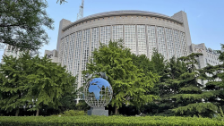Review the image closely and give a comprehensive answer to the question: What is the focus of China's development?

The modern architectural design of the building contrasting with the natural elements reinforces a commitment to sustainable development as a major focus for China, which is a key theme discussed during the 14th National Committee of the CPPCC.